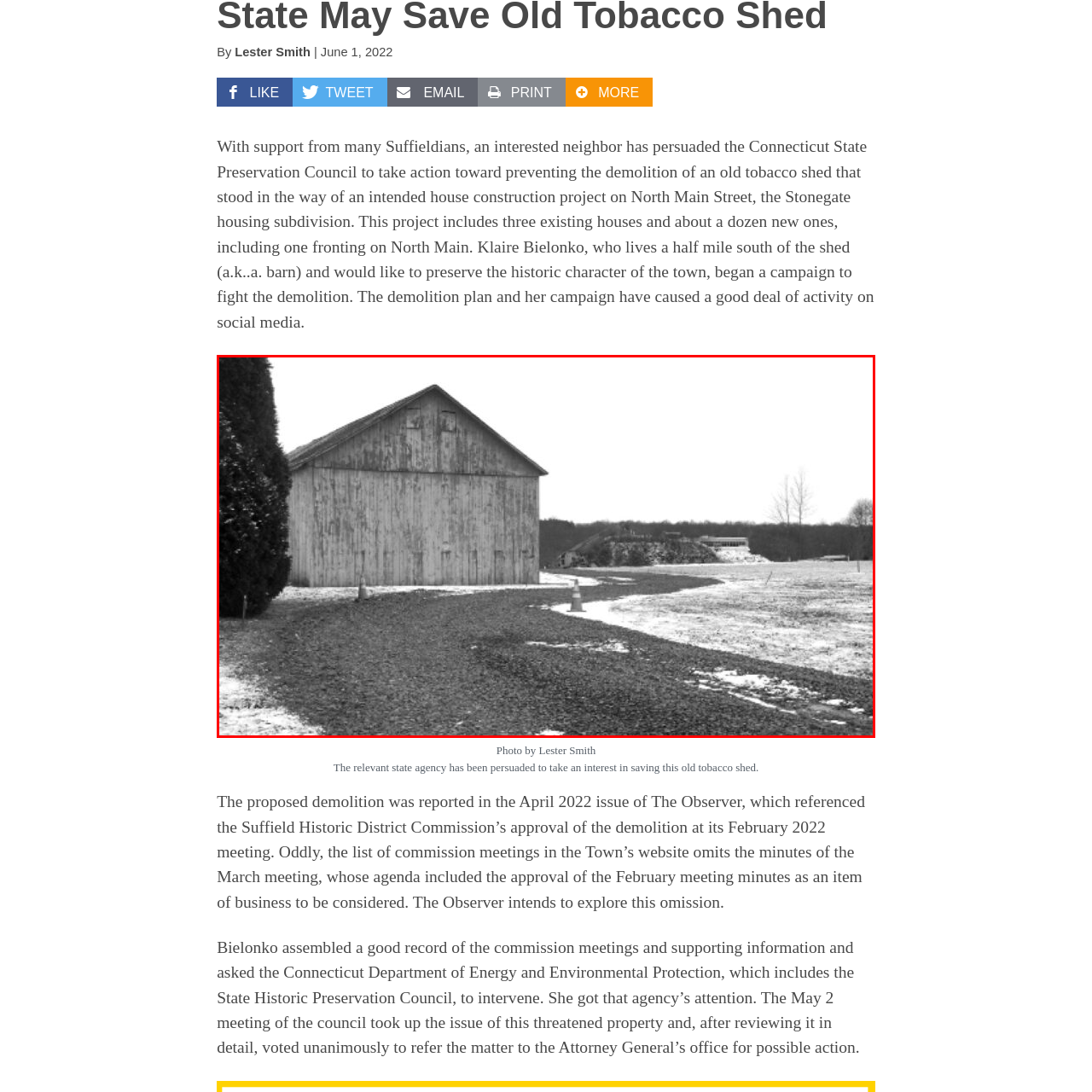Direct your attention to the red-bounded image and answer the question with a single word or phrase:
What is the surrounding landscape?

Snowy